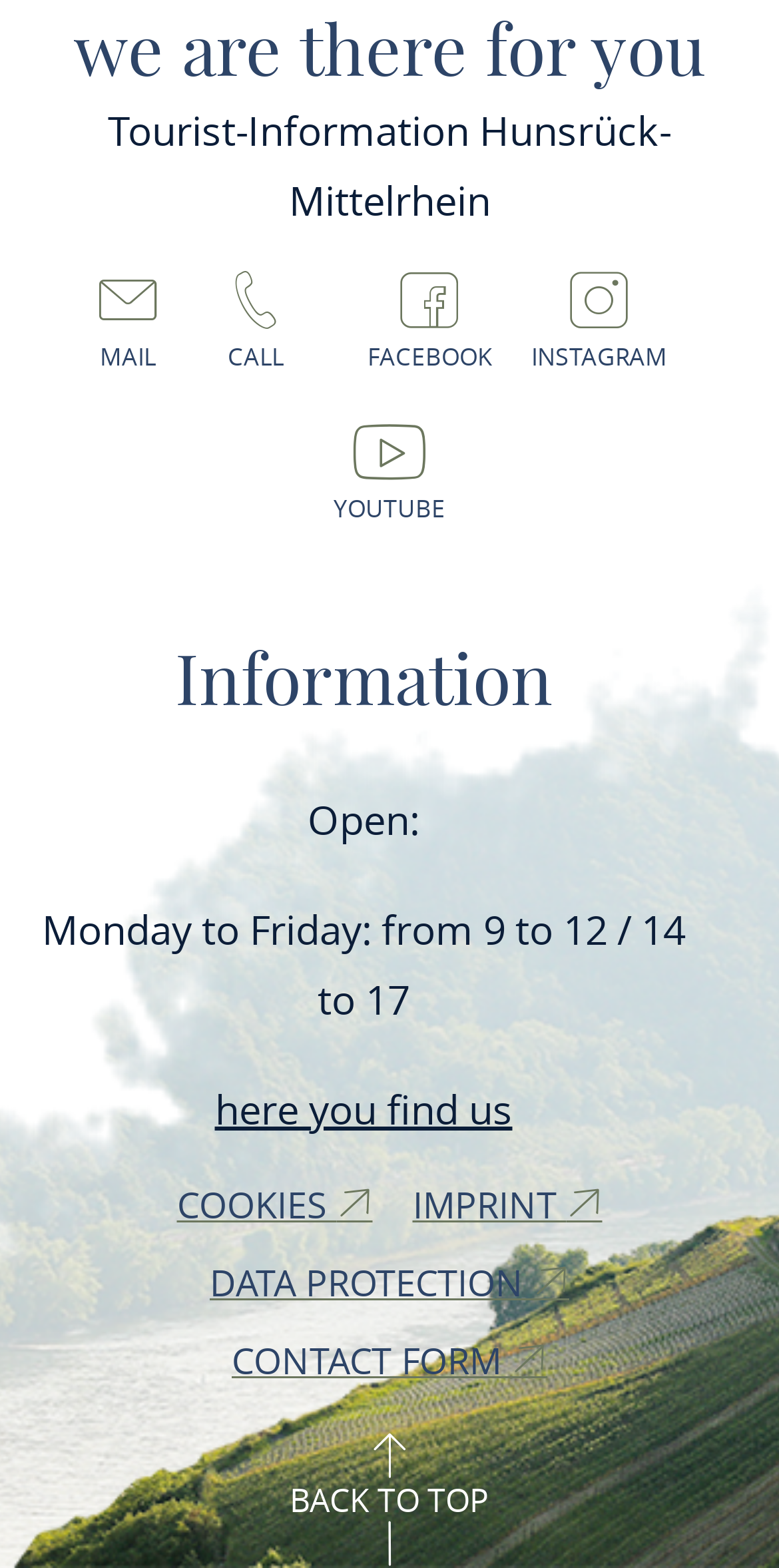Based on the visual content of the image, answer the question thoroughly: What is the purpose of the 'BACK TO TOP' link?

I found the answer by looking at the link element with the text ' BACK TO TOP ' which is located at the bottom of the webpage, indicating its purpose to go back to the top of the webpage.